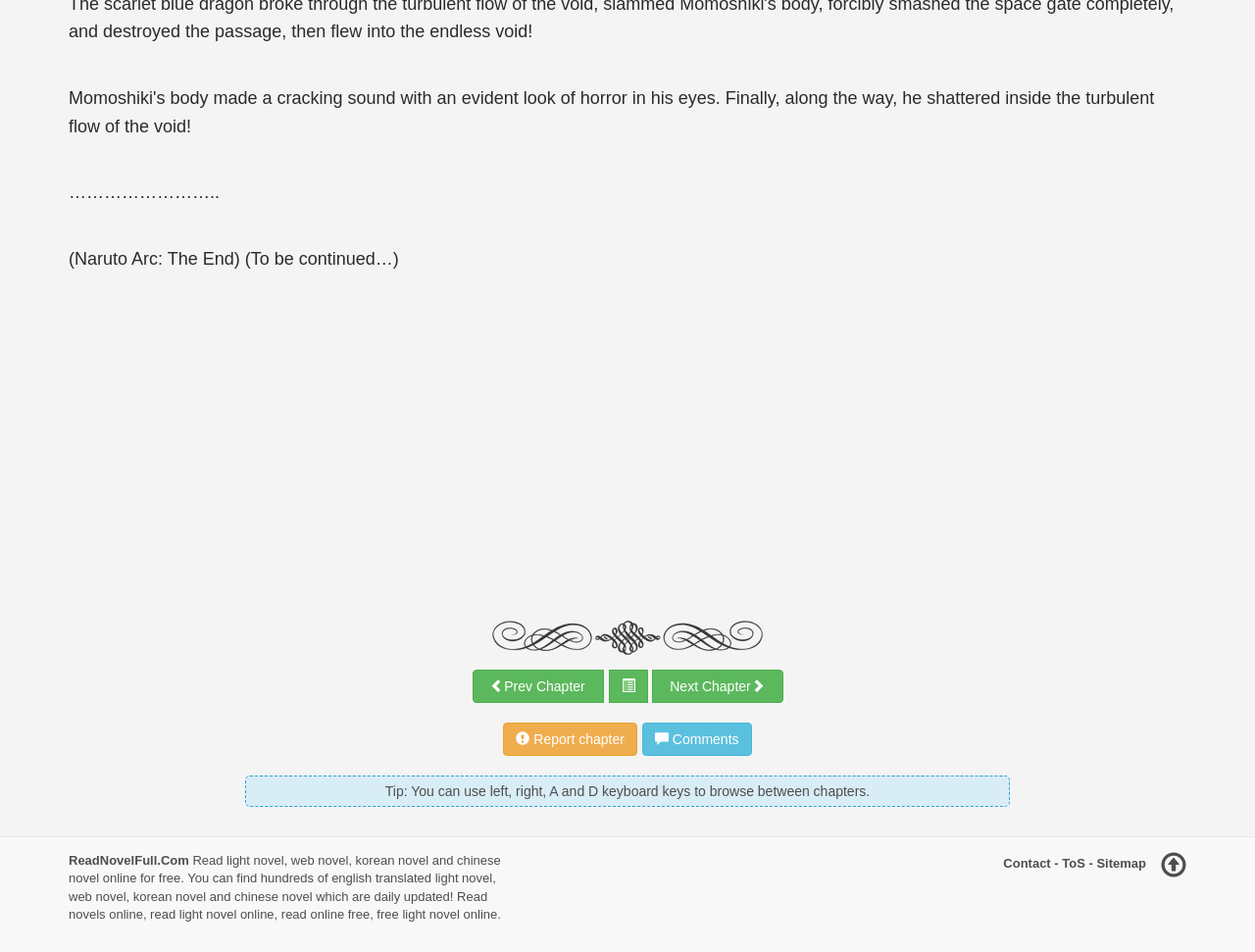Find and provide the bounding box coordinates for the UI element described with: "Sitemap".

[0.874, 0.899, 0.913, 0.915]